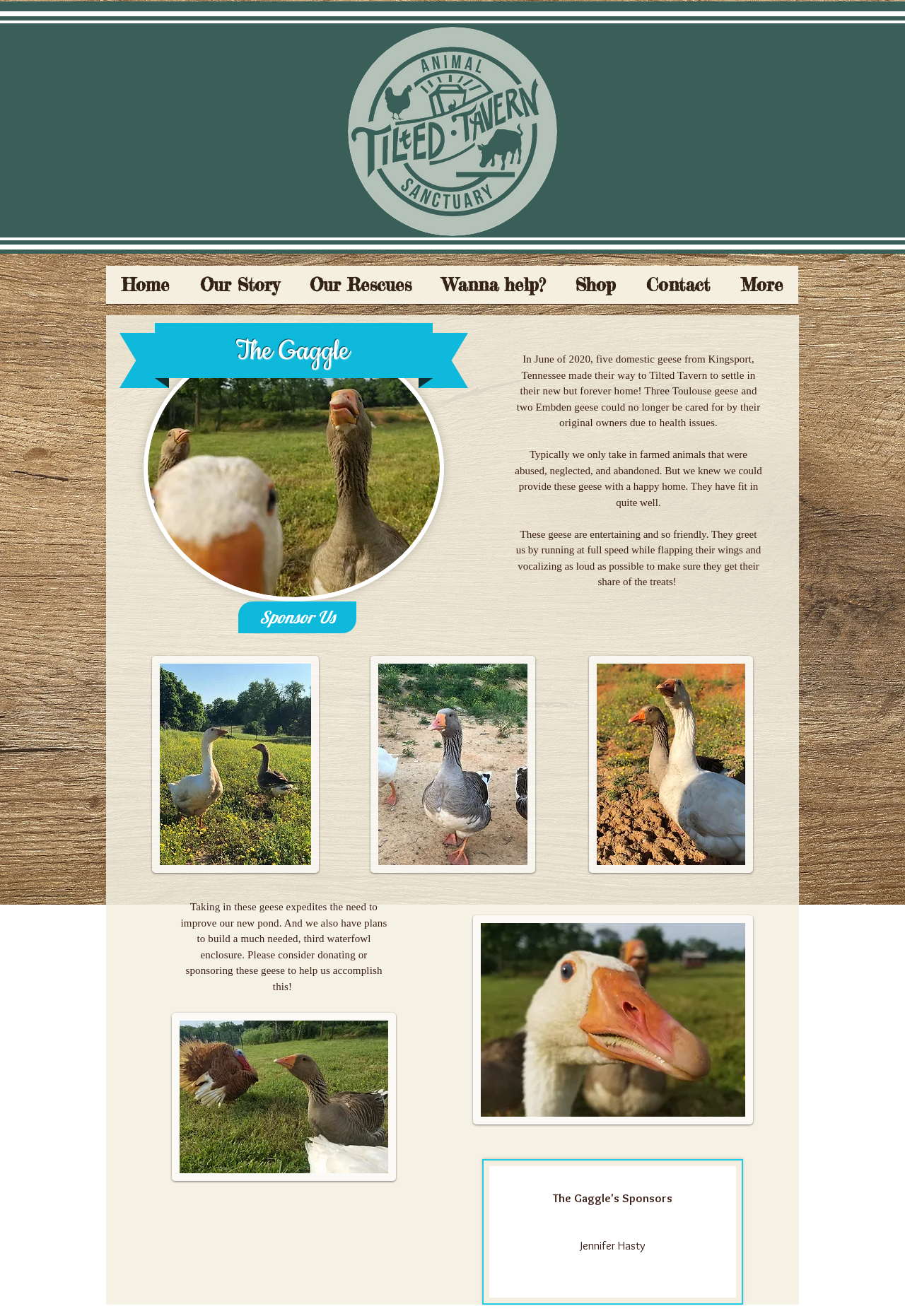Construct a comprehensive caption that outlines the webpage's structure and content.

The webpage is about Toulouse and Emden geese at the Tilted Tavern Animal rescue. At the top, there is a navigation menu with links to "Home", "Our Story", "Our Rescues", "Wanna help?", "Shop", "Contact", and "More". Below the navigation menu, there is a large image taking up about half of the screen width.

The main content area is divided into sections. The first section has a heading "The Gaggle" and a subheading. Below the heading, there is a link to "Sponsor Us". The main text area has three paragraphs describing the story of five domestic geese that were taken in by the Tilted Tavern Animal rescue in 2020. The geese, three Toulouse and two Embden, were previously owned by someone who could no longer care for them due to health issues. The text describes how the geese have settled in and are entertaining and friendly.

Scattered throughout the main content area are five images of the geese, showcasing their personalities and antics. The images are of varying sizes, with some taking up about a quarter of the screen width and others being smaller.

Below the main text area, there is a call to action to donate or sponsor the geese to help improve their living conditions, specifically to build a new pond and a third waterfowl enclosure. There is also an iframe with embedded content and another image. At the very bottom of the page, there is a small text "Jennifer Hasty".